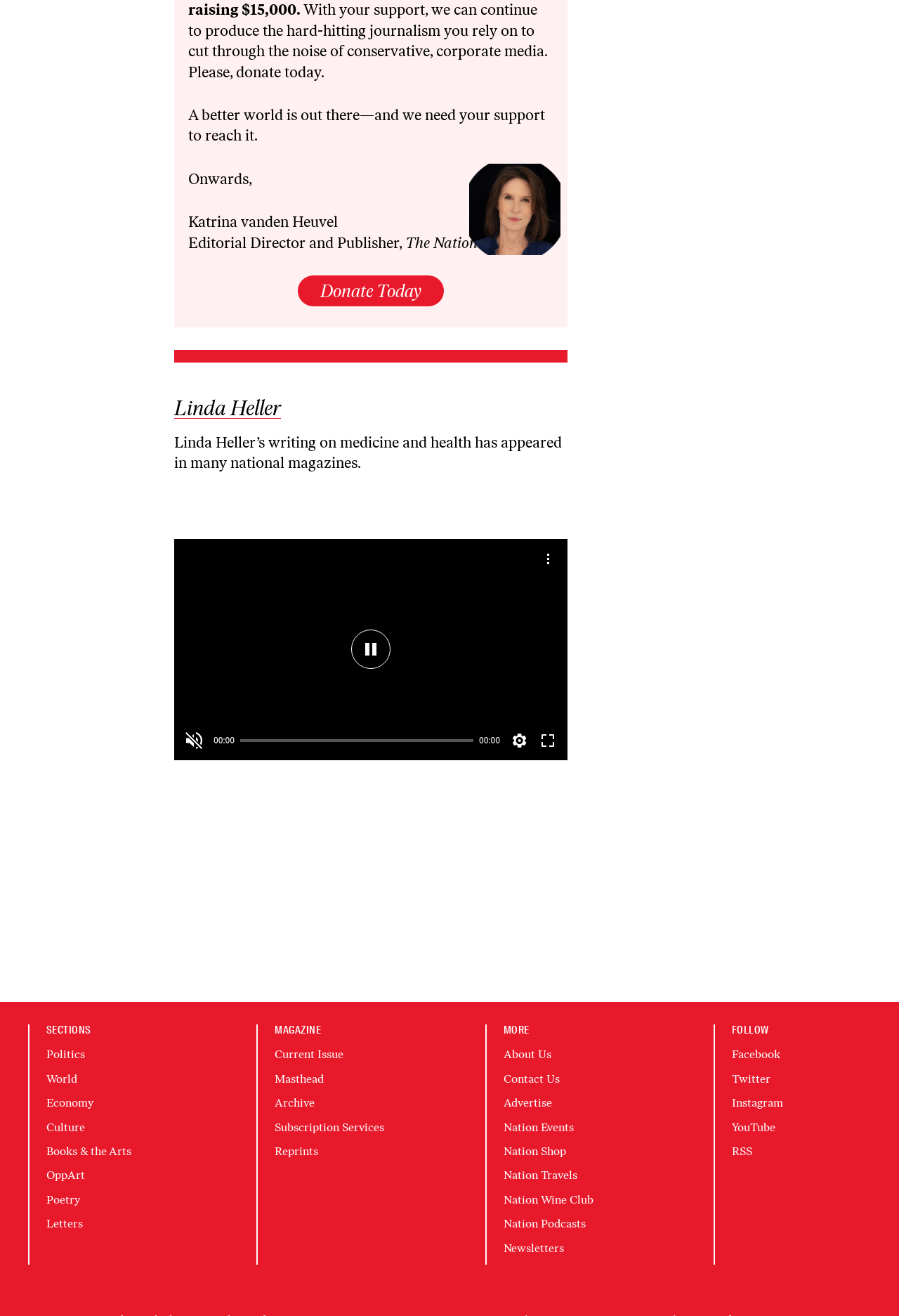Locate the bounding box of the UI element based on this description: "Terms of Use". Provide four float numbers between 0 and 1 as [left, top, right, bottom].

[0.137, 0.714, 0.209, 0.723]